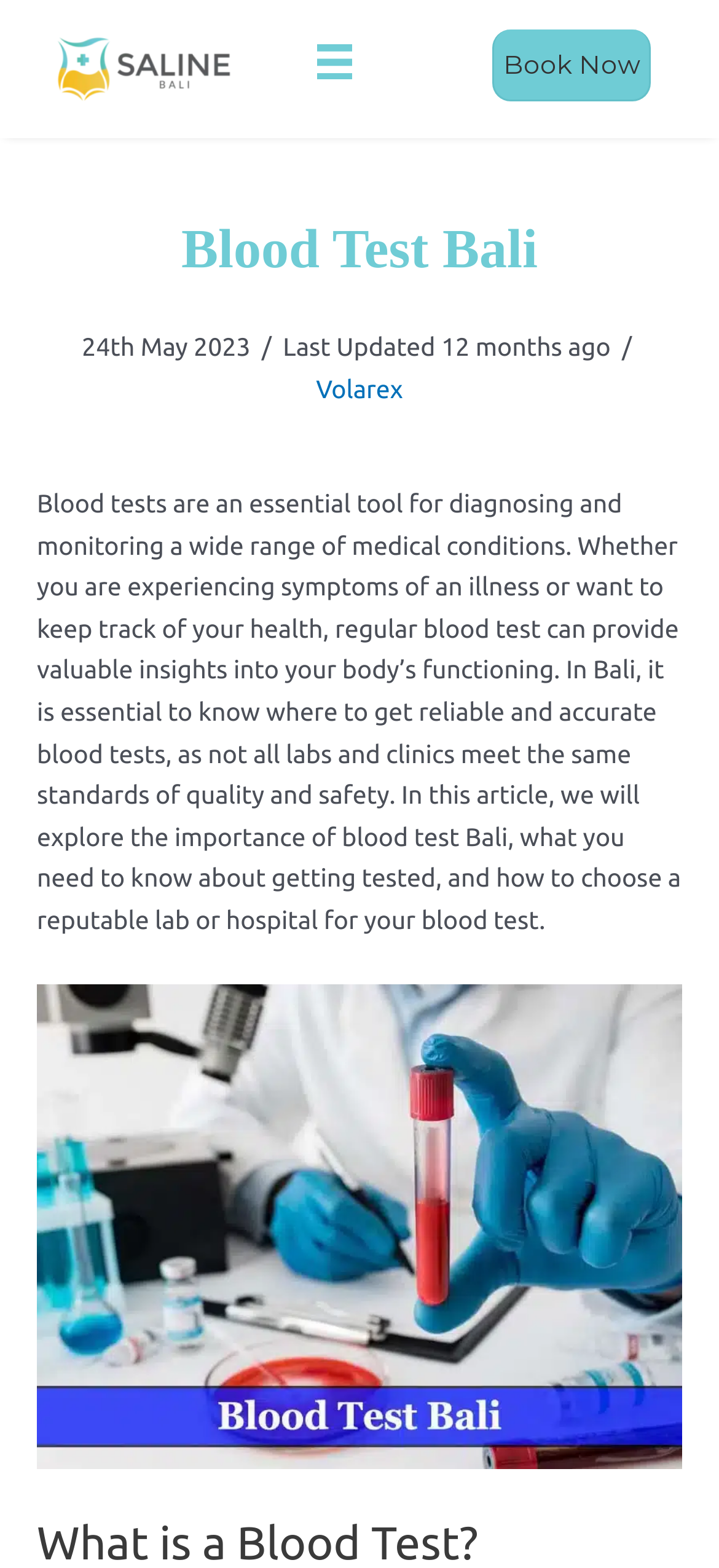What is the location of the blood test service?
Examine the webpage screenshot and provide an in-depth answer to the question.

The webpage title and content repeatedly mention 'Bali', indicating that the blood test service is located in Bali. This is further supported by the phrase 'Blood test Bali' which appears multiple times on the webpage.